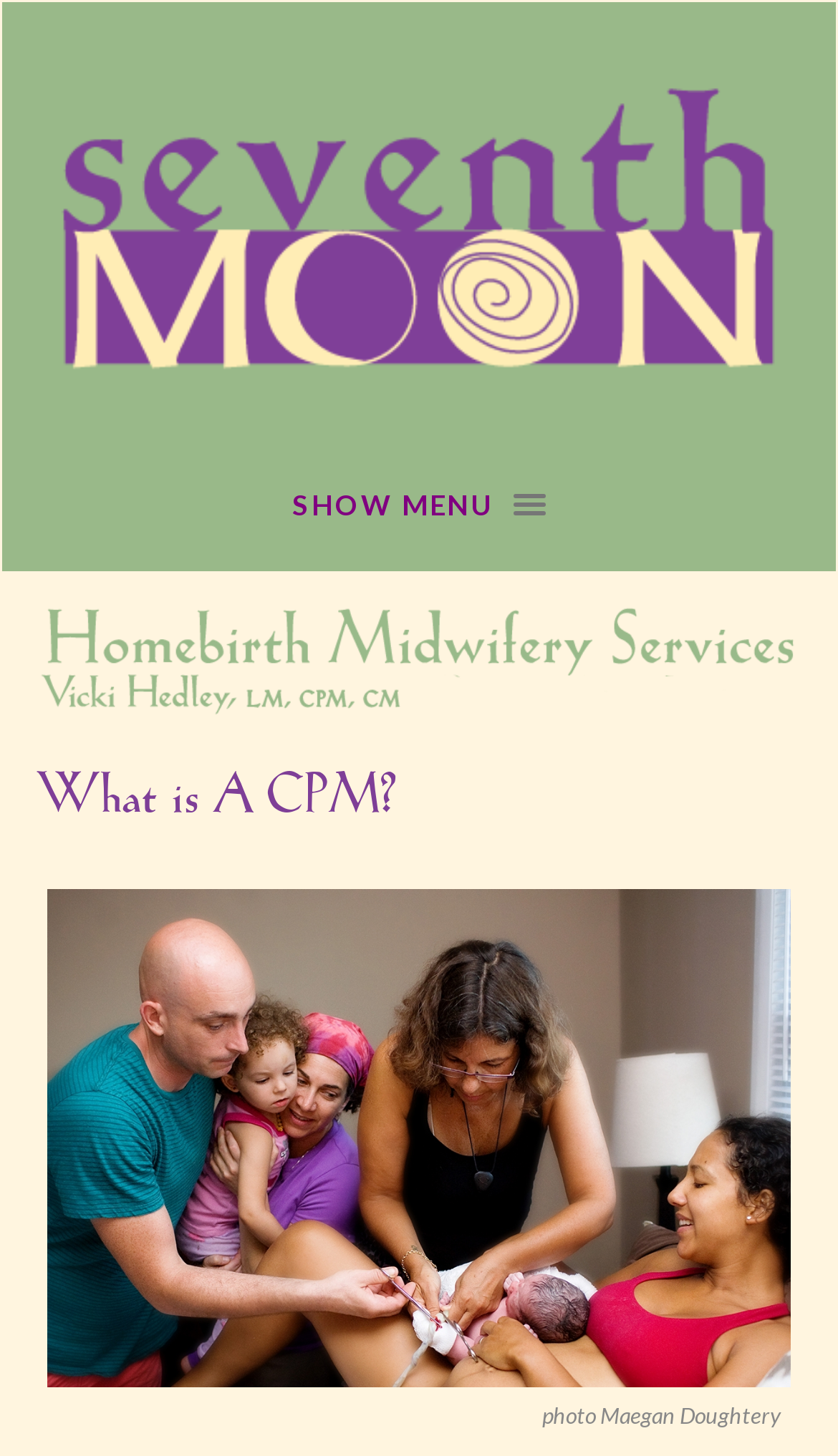Please find the bounding box coordinates (top-left x, top-left y, bottom-right x, bottom-right y) in the screenshot for the UI element described as follows: title="Seventh Moon Home Birth —"

[0.052, 0.038, 0.948, 0.261]